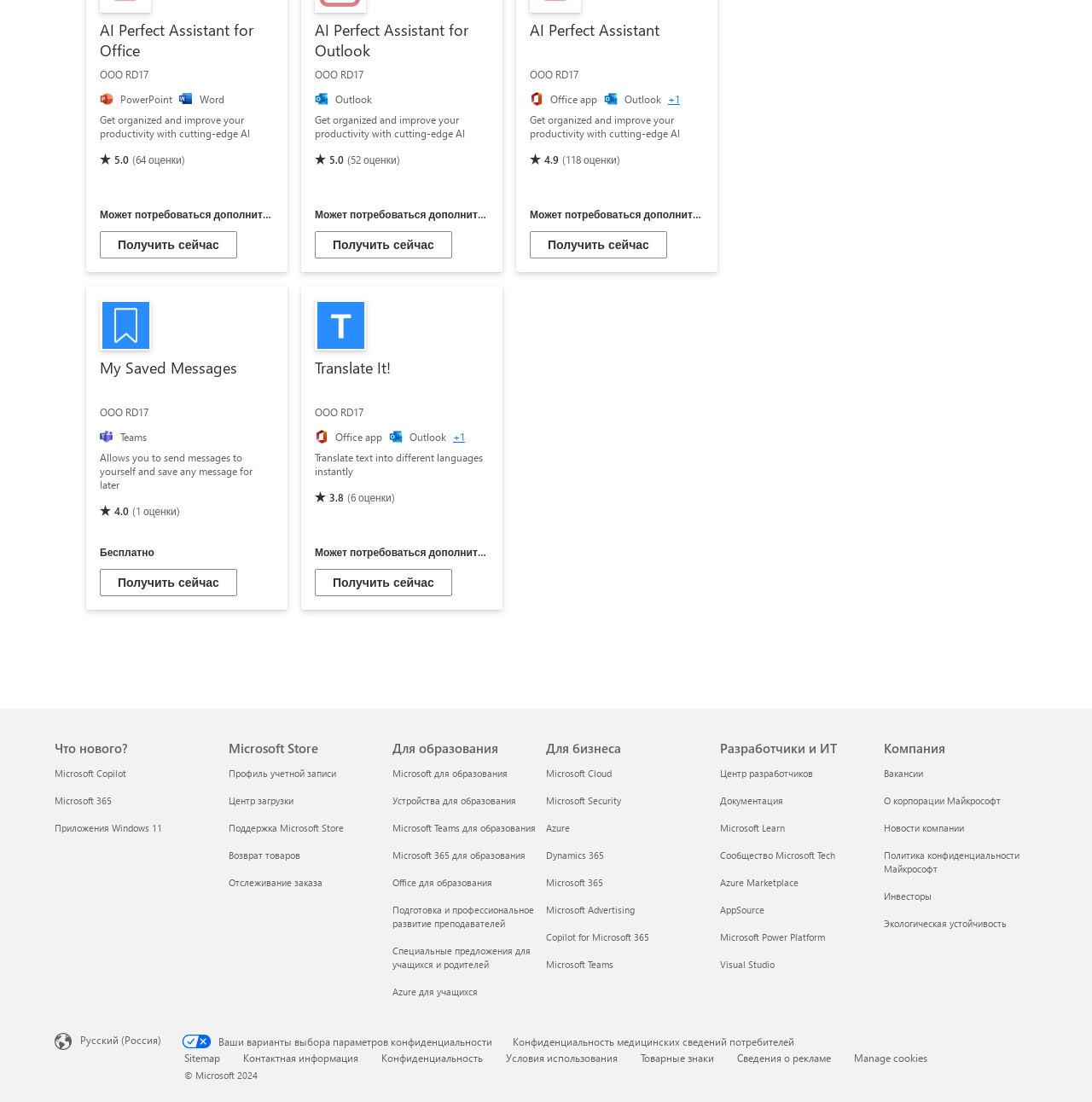Highlight the bounding box coordinates of the element you need to click to perform the following instruction: "Check the details of My Saved Messages."

[0.091, 0.516, 0.217, 0.541]